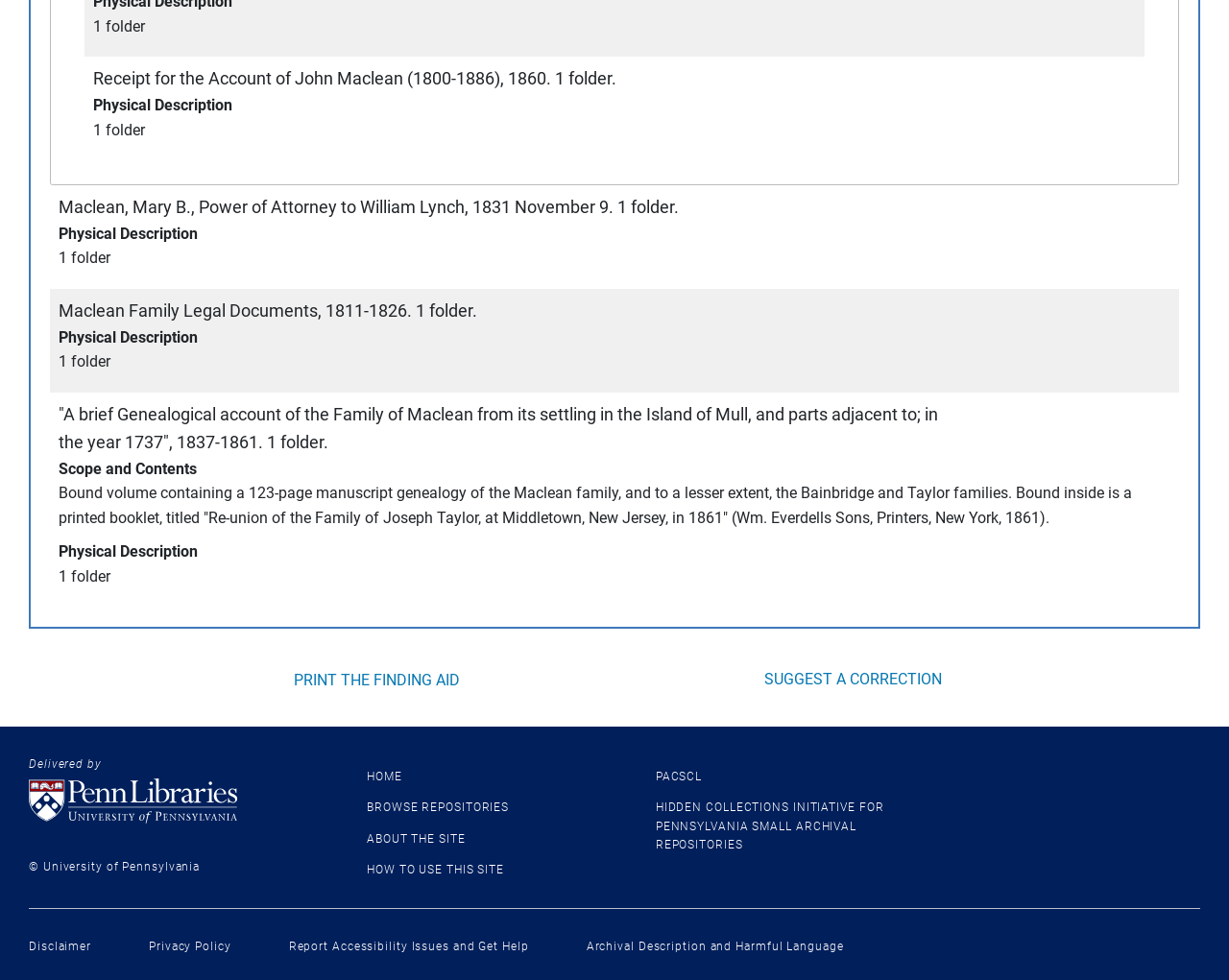What is the name of the account holder in the receipt?
Based on the content of the image, thoroughly explain and answer the question.

The answer can be found in the StaticText element with the text 'Receipt for the Account of John Maclean (1800-1886), 1860. 1 folder.' which is located at the top of the webpage.